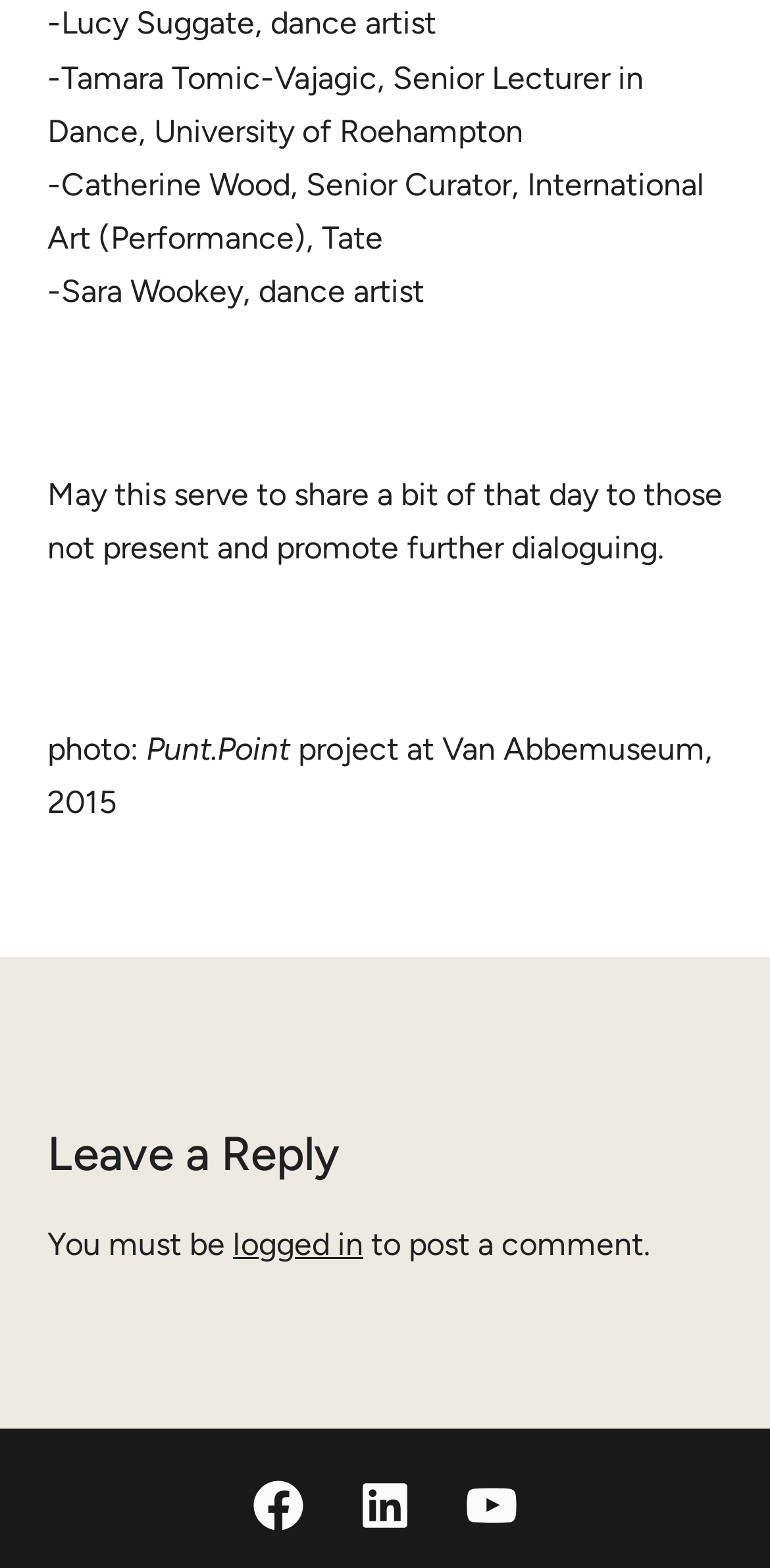Please find the bounding box coordinates in the format (top-left x, top-left y, bottom-right x, bottom-right y) for the given element description. Ensure the coordinates are floating point numbers between 0 and 1. Description: YouTube

[0.6, 0.941, 0.677, 0.979]